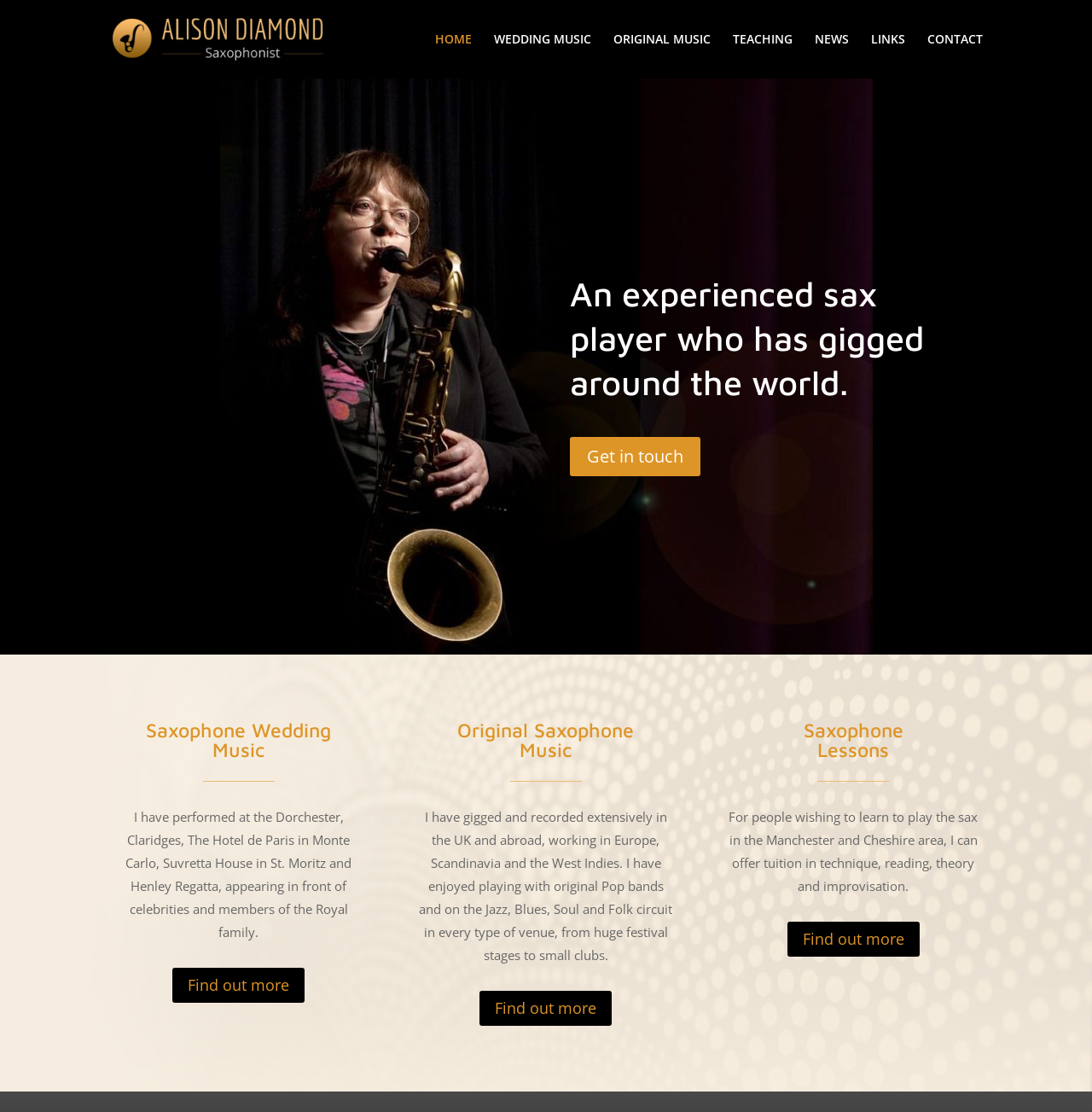Provide a brief response in the form of a single word or phrase:
What is the location of Alison Diamond's teaching services?

Manchester and Cheshire area